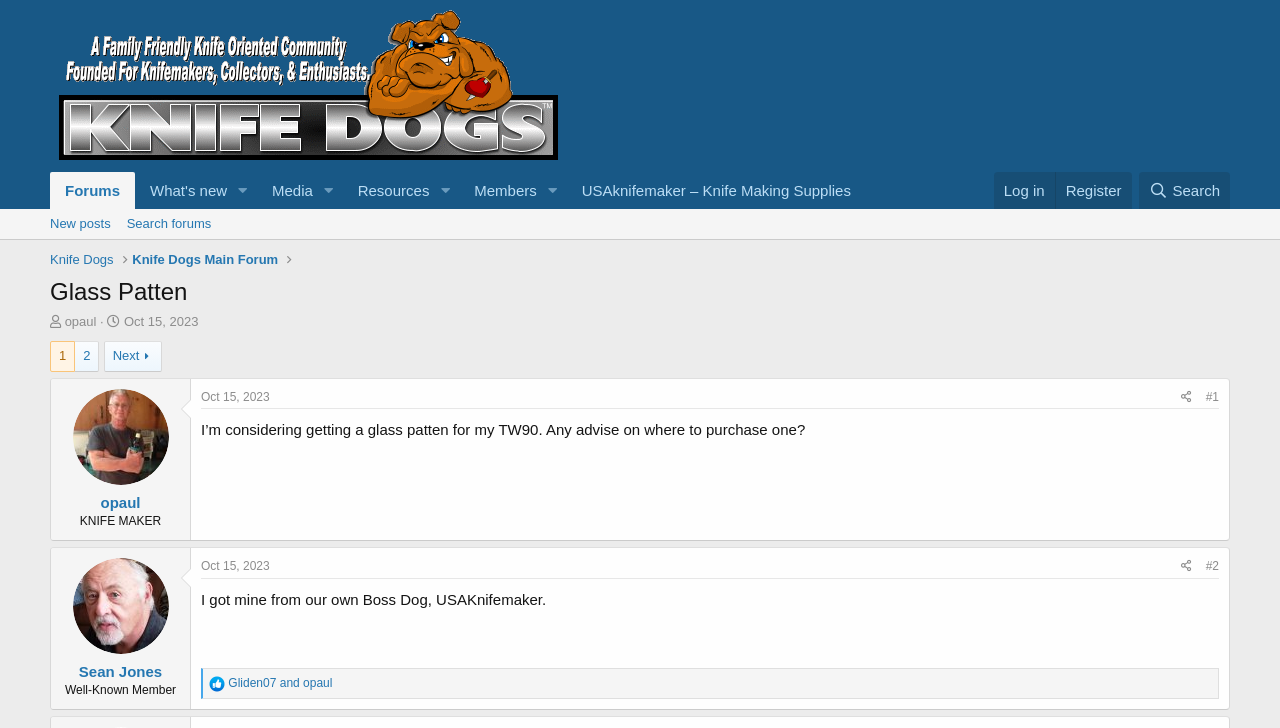Determine the bounding box coordinates of the clickable element necessary to fulfill the instruction: "Search forums". Provide the coordinates as four float numbers within the 0 to 1 range, i.e., [left, top, right, bottom].

[0.093, 0.287, 0.171, 0.329]